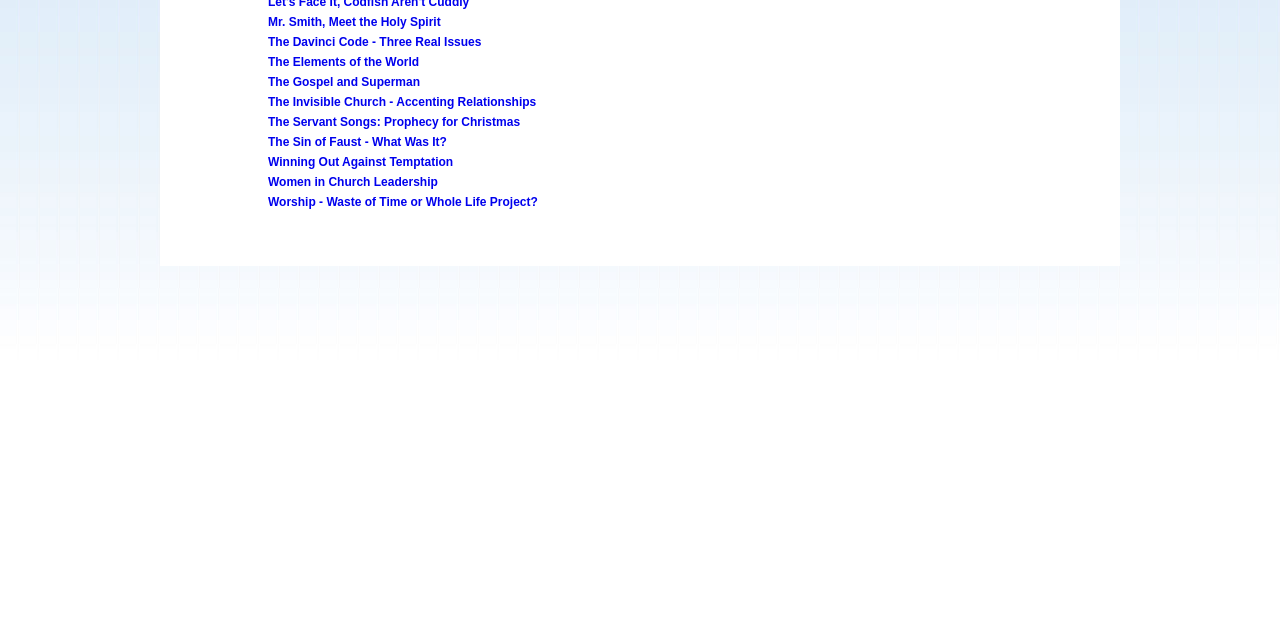Highlight the bounding box of the UI element that corresponds to this description: "The Elements of the World".

[0.209, 0.087, 0.327, 0.109]